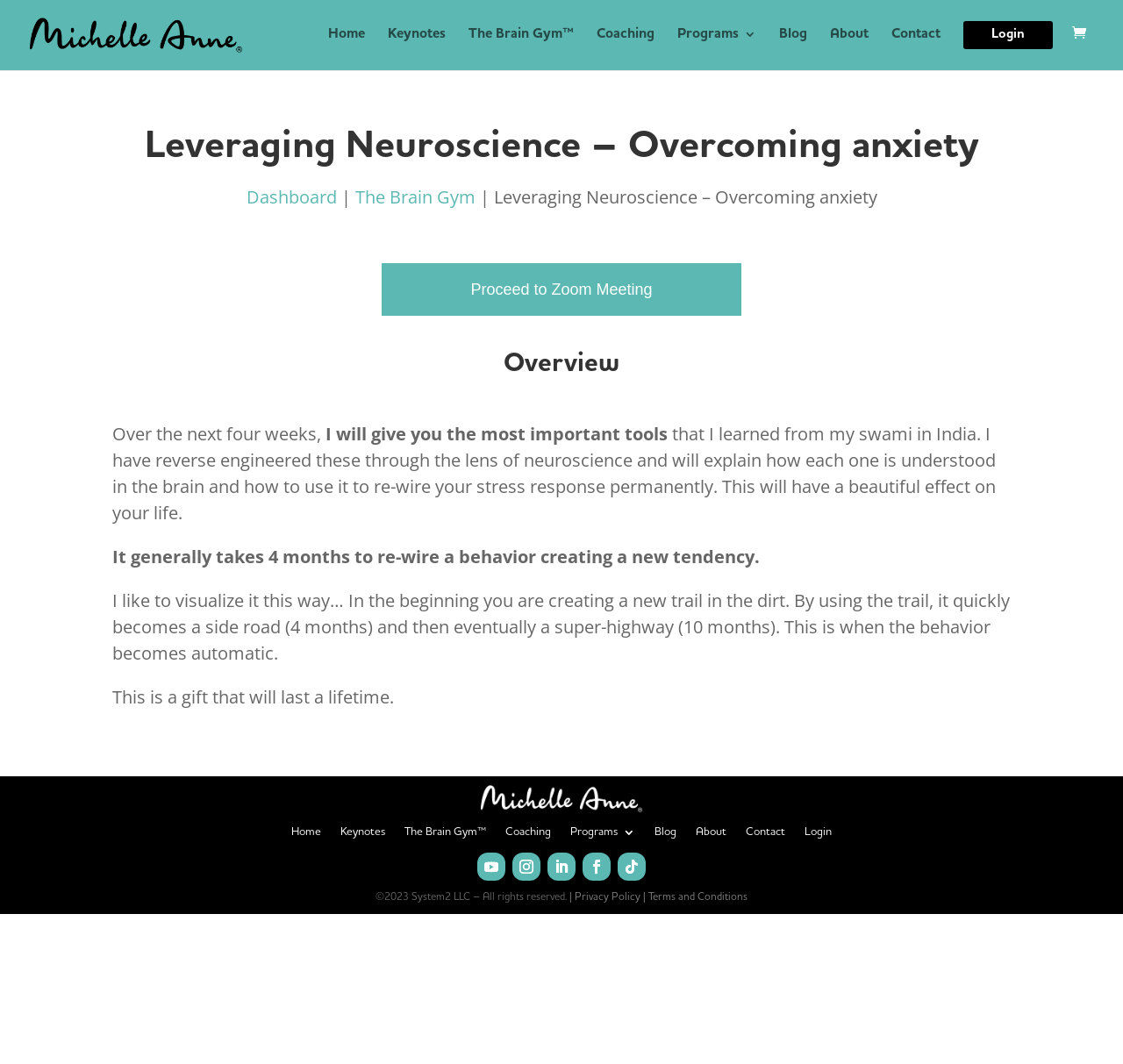What is the copyright year of the webpage?
Please provide a single word or phrase as the answer based on the screenshot.

2023